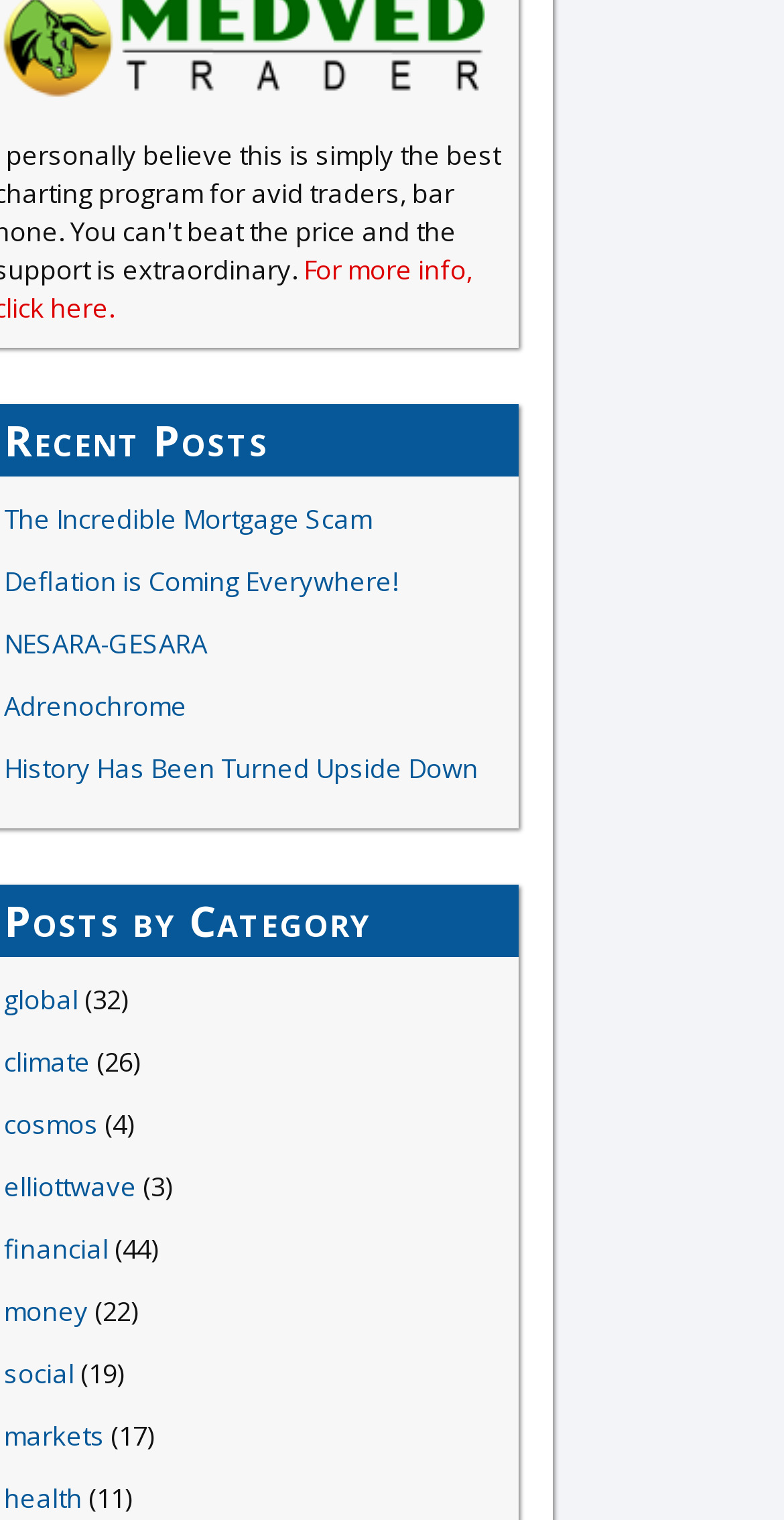Please locate the bounding box coordinates of the element that needs to be clicked to achieve the following instruction: "Visit the page about global issues". The coordinates should be four float numbers between 0 and 1, i.e., [left, top, right, bottom].

[0.005, 0.645, 0.1, 0.669]